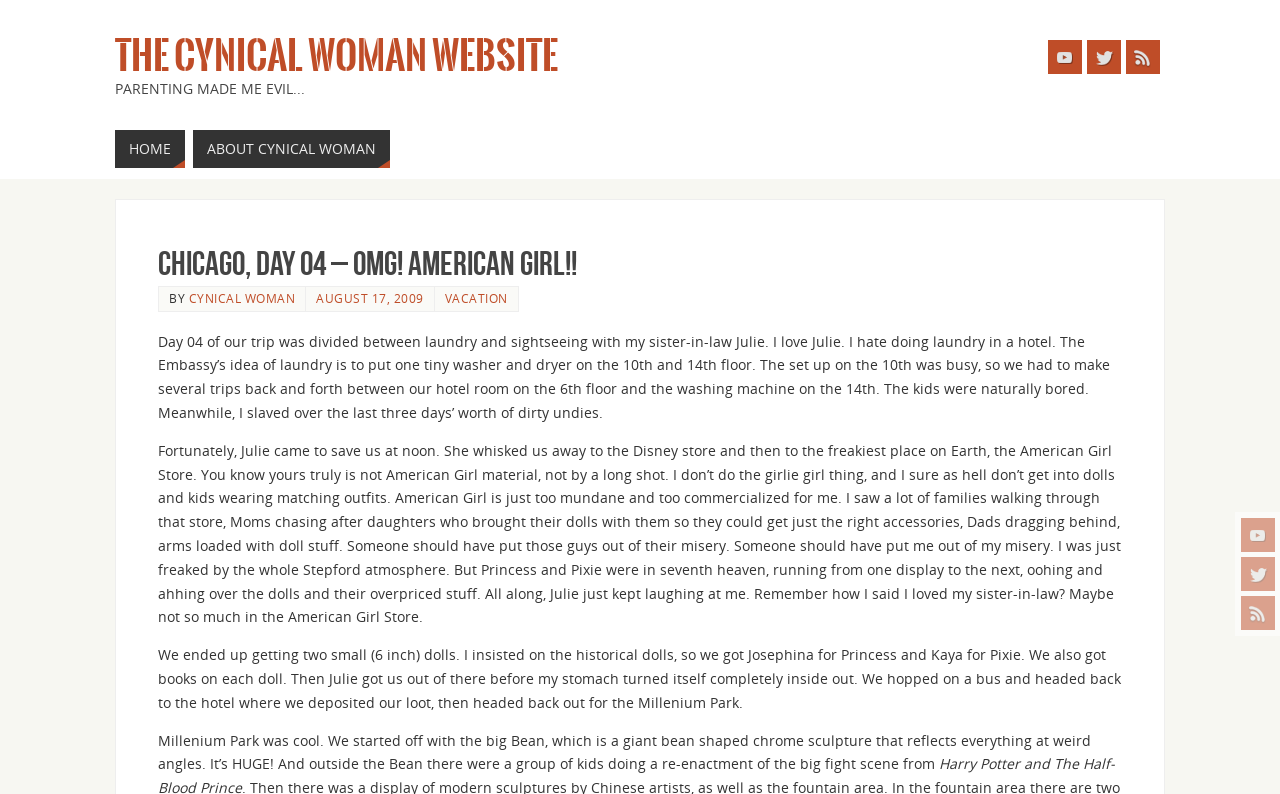What is the name of the sister-in-law mentioned in the article?
Can you provide an in-depth and detailed response to the question?

The author mentions that their sister-in-law Julie came to save them at noon and took them to the Disney store and the American Girl Store.